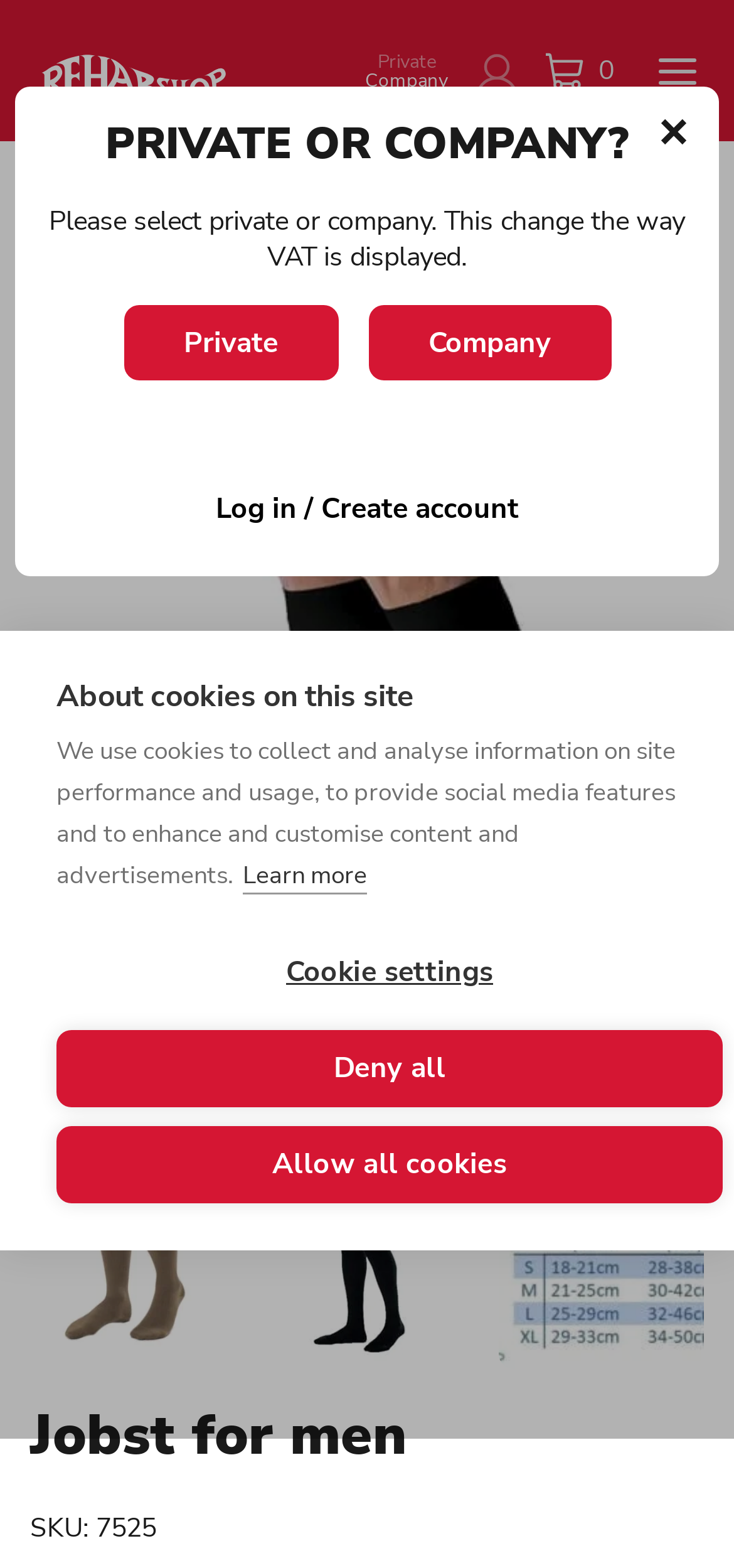Pinpoint the bounding box coordinates for the area that should be clicked to perform the following instruction: "View the Jobst for Men knee-high socks".

[0.041, 0.293, 0.959, 0.723]